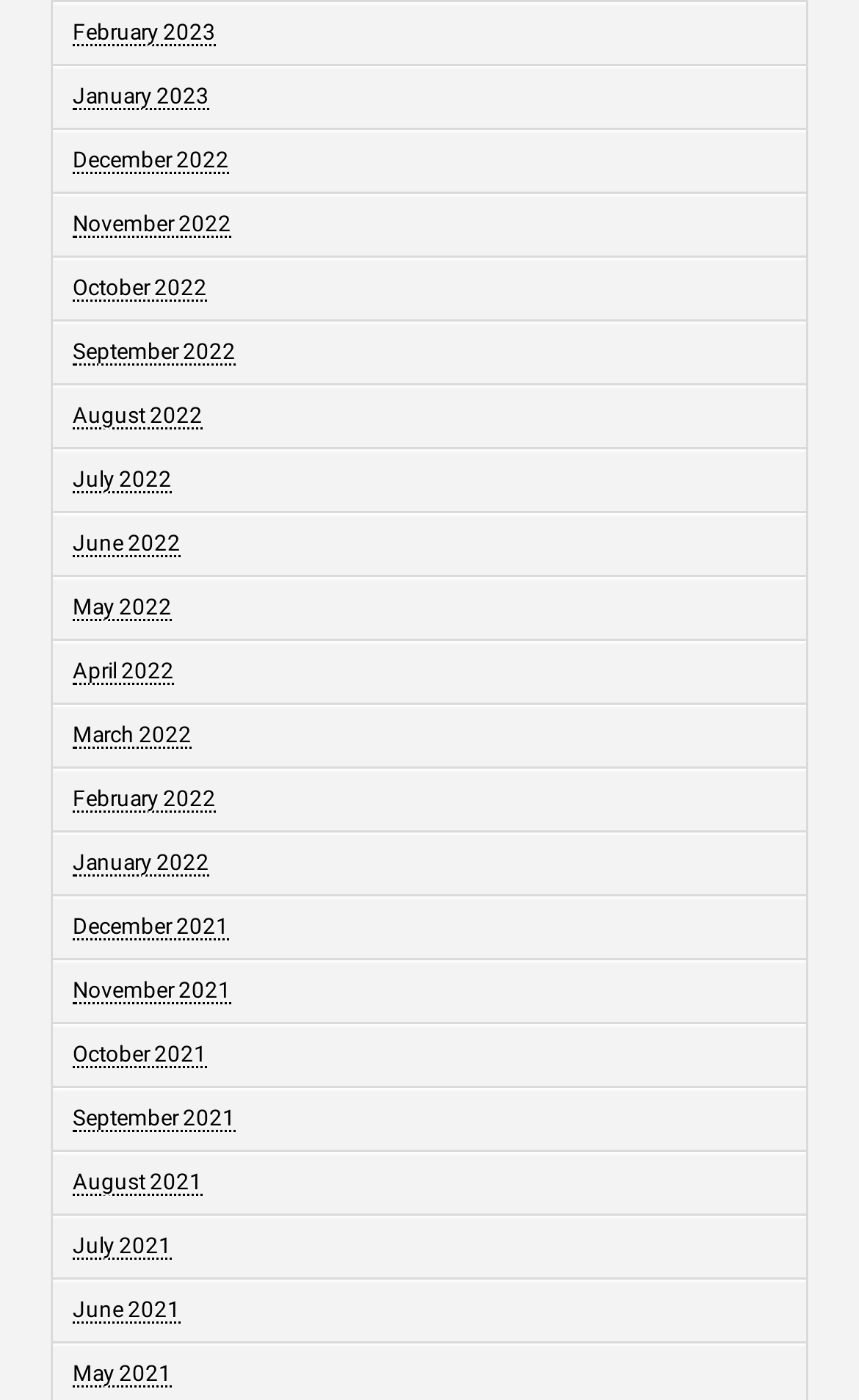Are the months listed in chronological order?
By examining the image, provide a one-word or phrase answer.

Yes